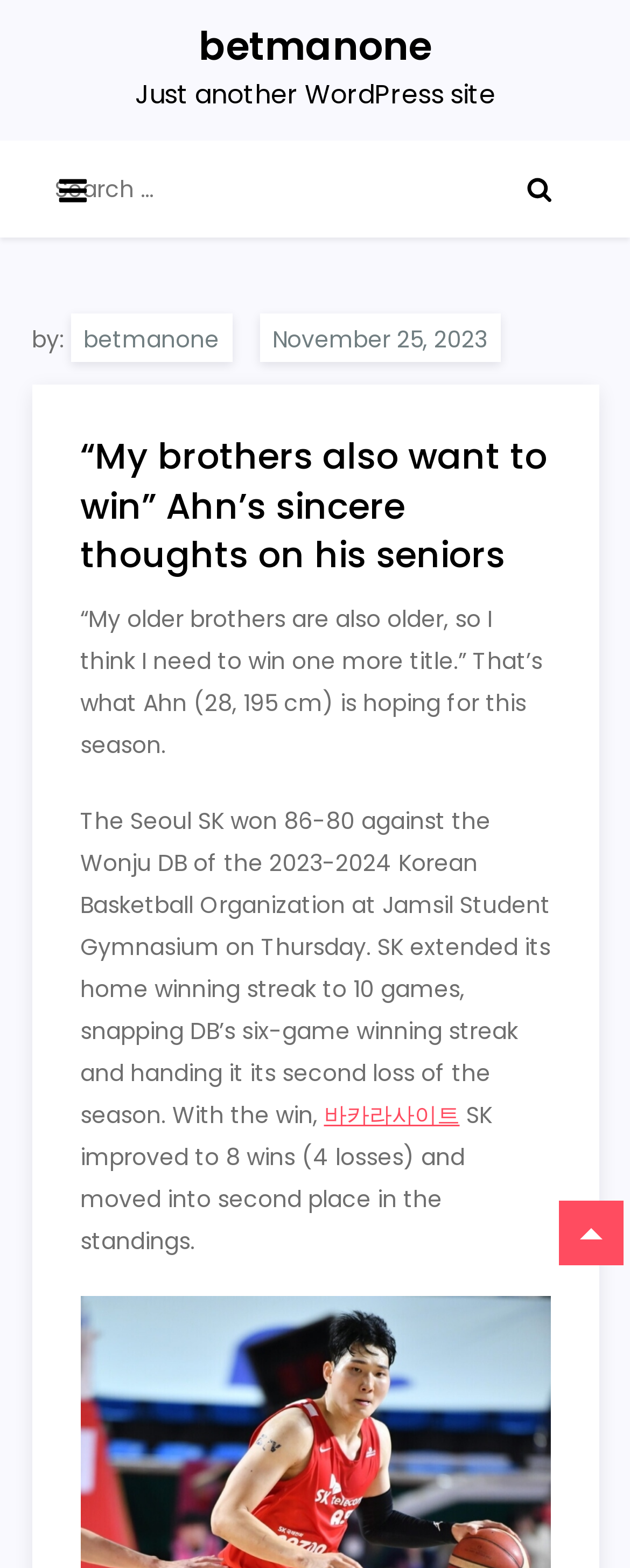Can you find the bounding box coordinates for the UI element given this description: "parent_node: Search for: value="Search""? Provide the coordinates as four float numbers between 0 and 1: [left, top, right, bottom].

[0.79, 0.089, 0.923, 0.151]